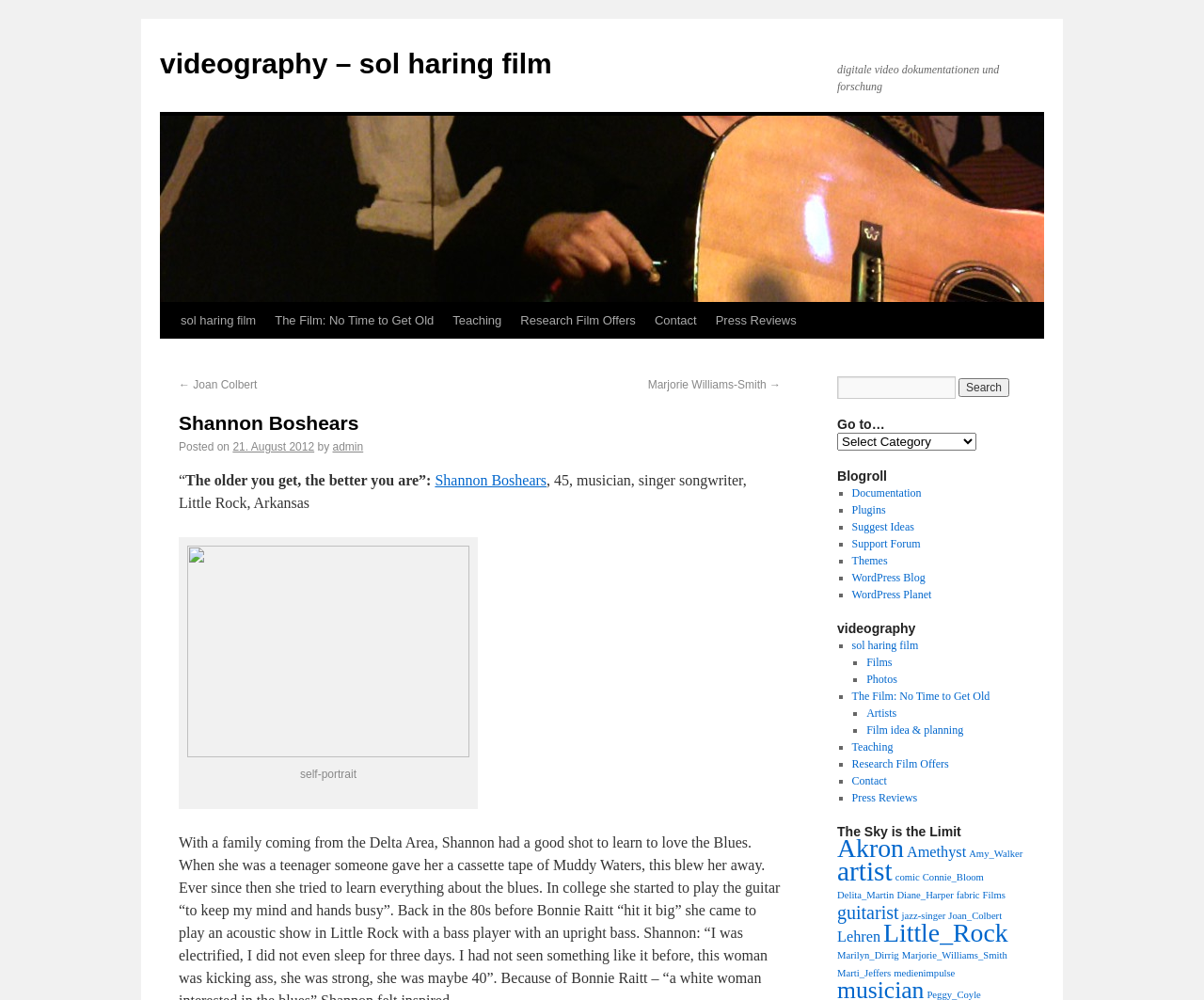Determine the bounding box coordinates for the HTML element mentioned in the following description: "Film idea & planning". The coordinates should be a list of four floats ranging from 0 to 1, represented as [left, top, right, bottom].

[0.72, 0.723, 0.8, 0.737]